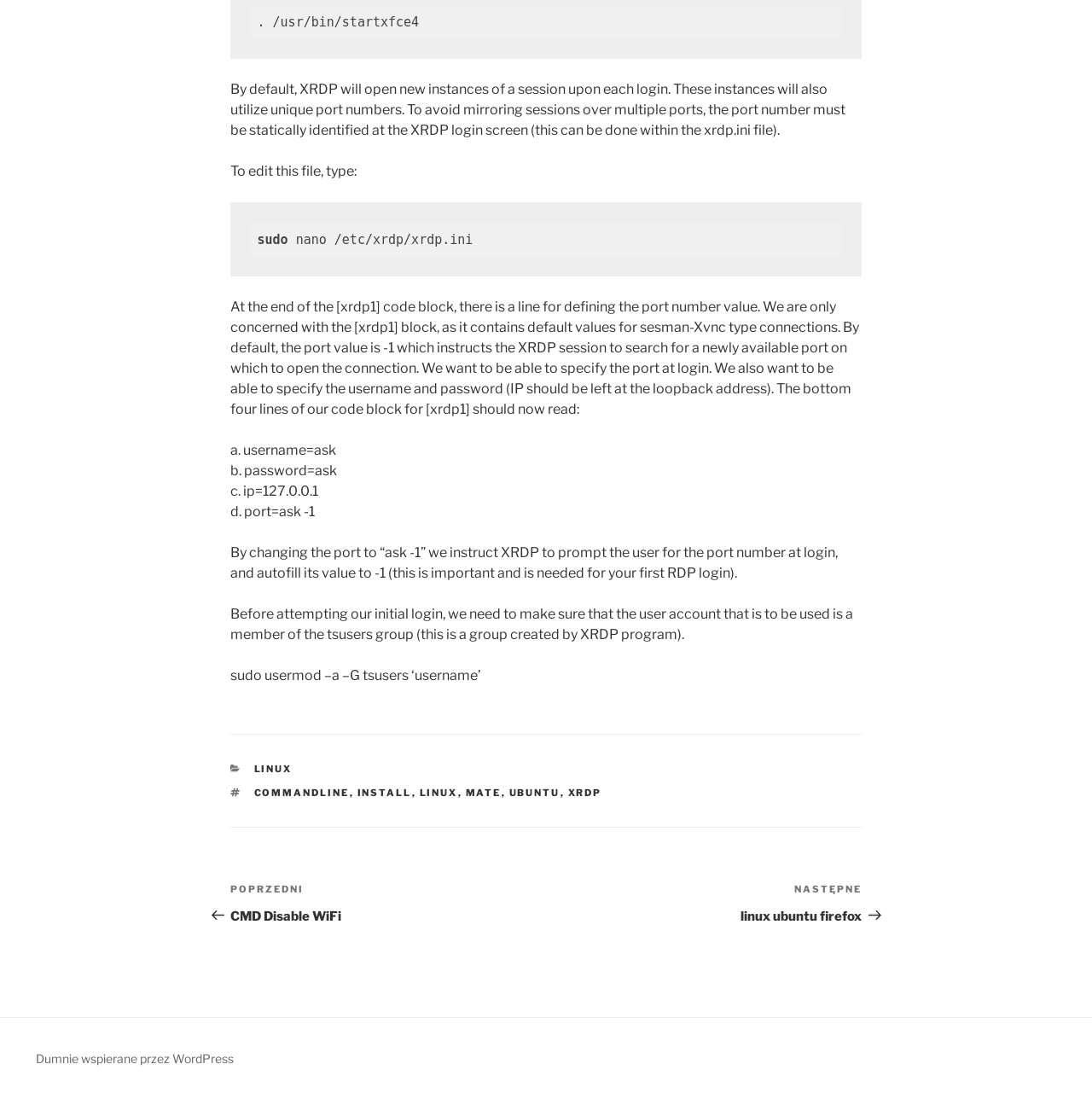Determine the bounding box coordinates of the clickable element to complete this instruction: "Click on the 'COMMANDLINE' link". Provide the coordinates in the format of four float numbers between 0 and 1, [left, top, right, bottom].

[0.232, 0.716, 0.32, 0.726]